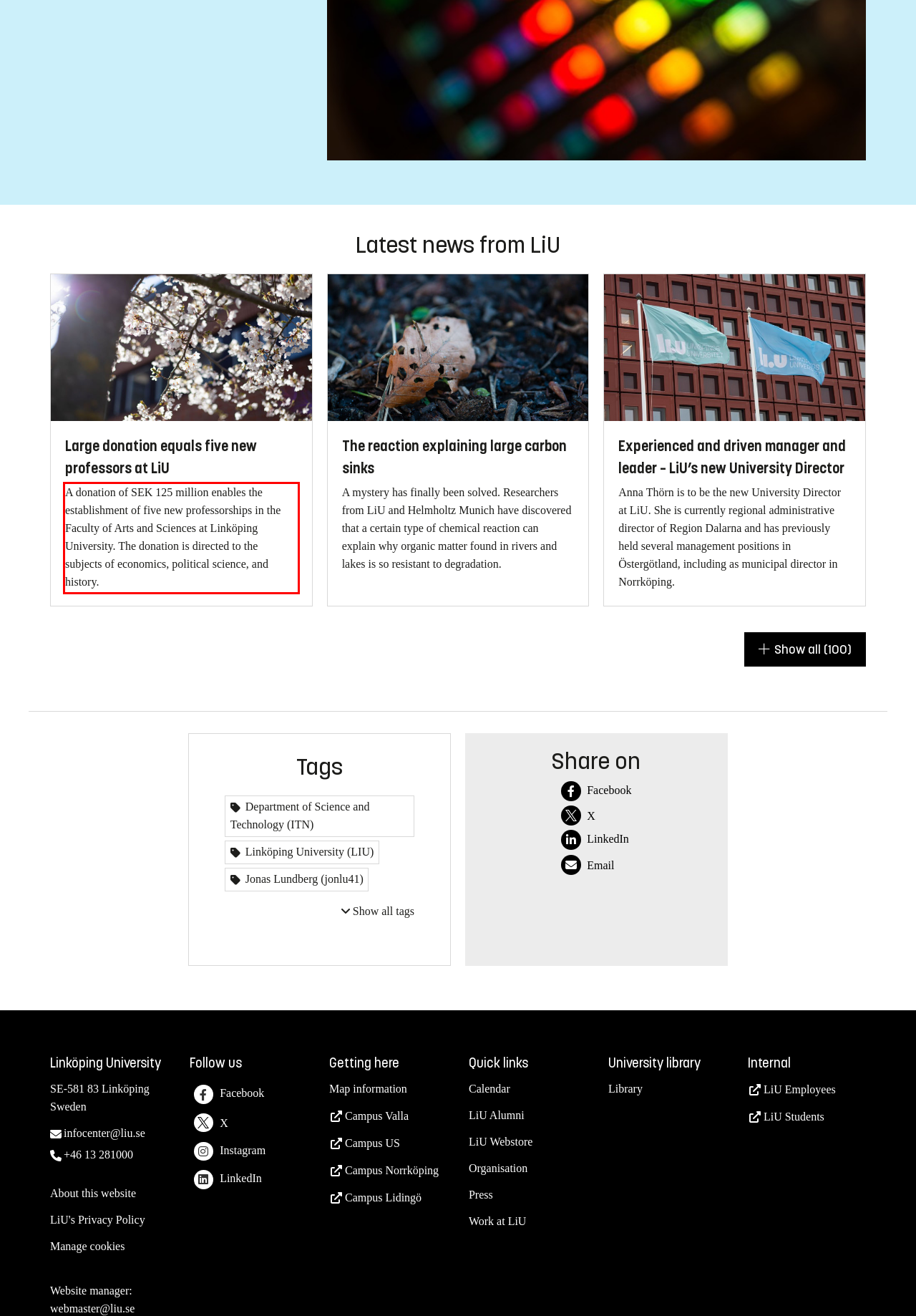Using the webpage screenshot, recognize and capture the text within the red bounding box.

A donation of SEK 125 million enables the establishment of five new professorships in the Faculty of Arts and Sciences at Linköping University. The donation is directed to the subjects of economics, political science, and history.